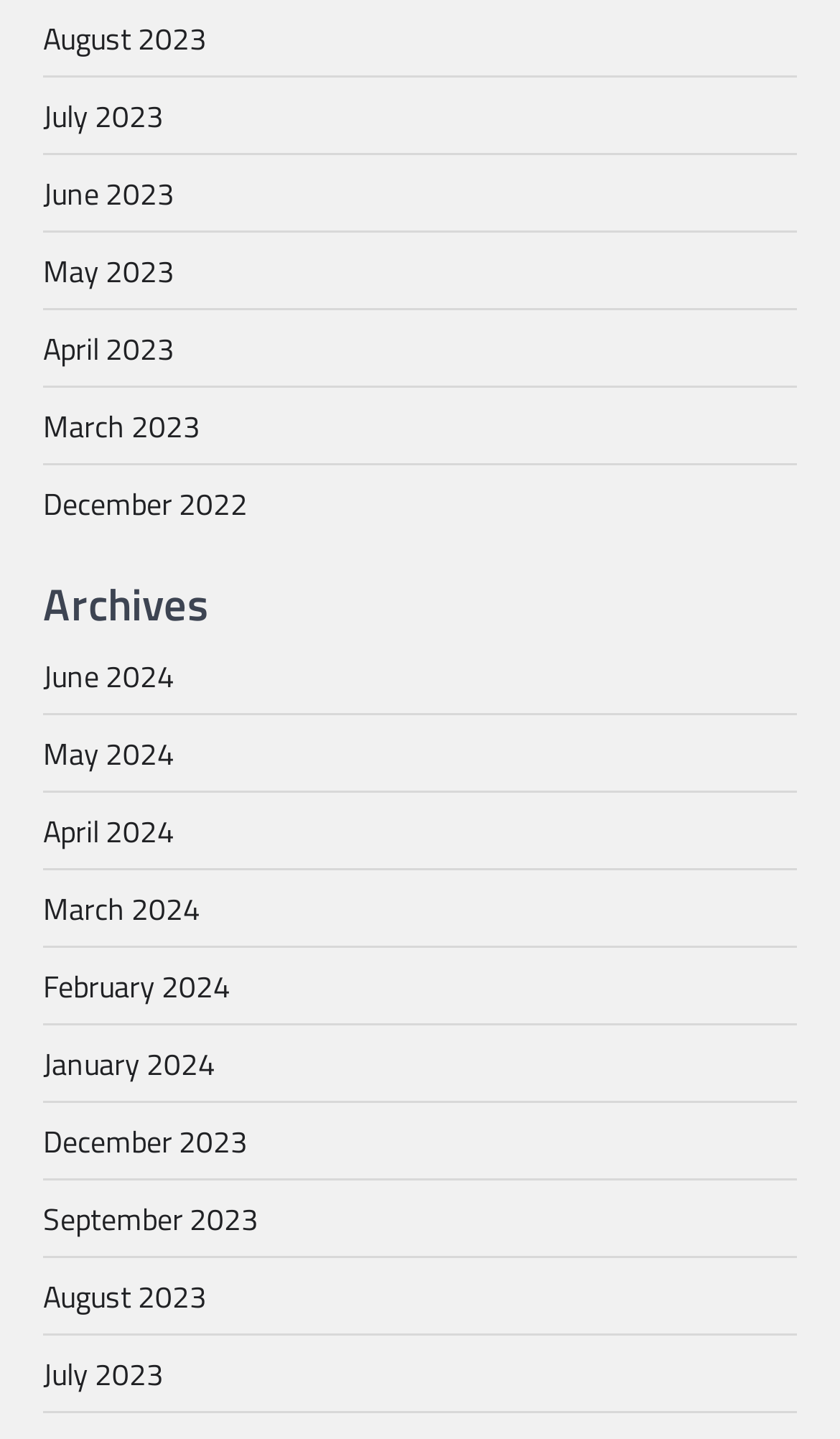Give the bounding box coordinates for the element described as: "April 2023".

[0.051, 0.225, 0.208, 0.257]